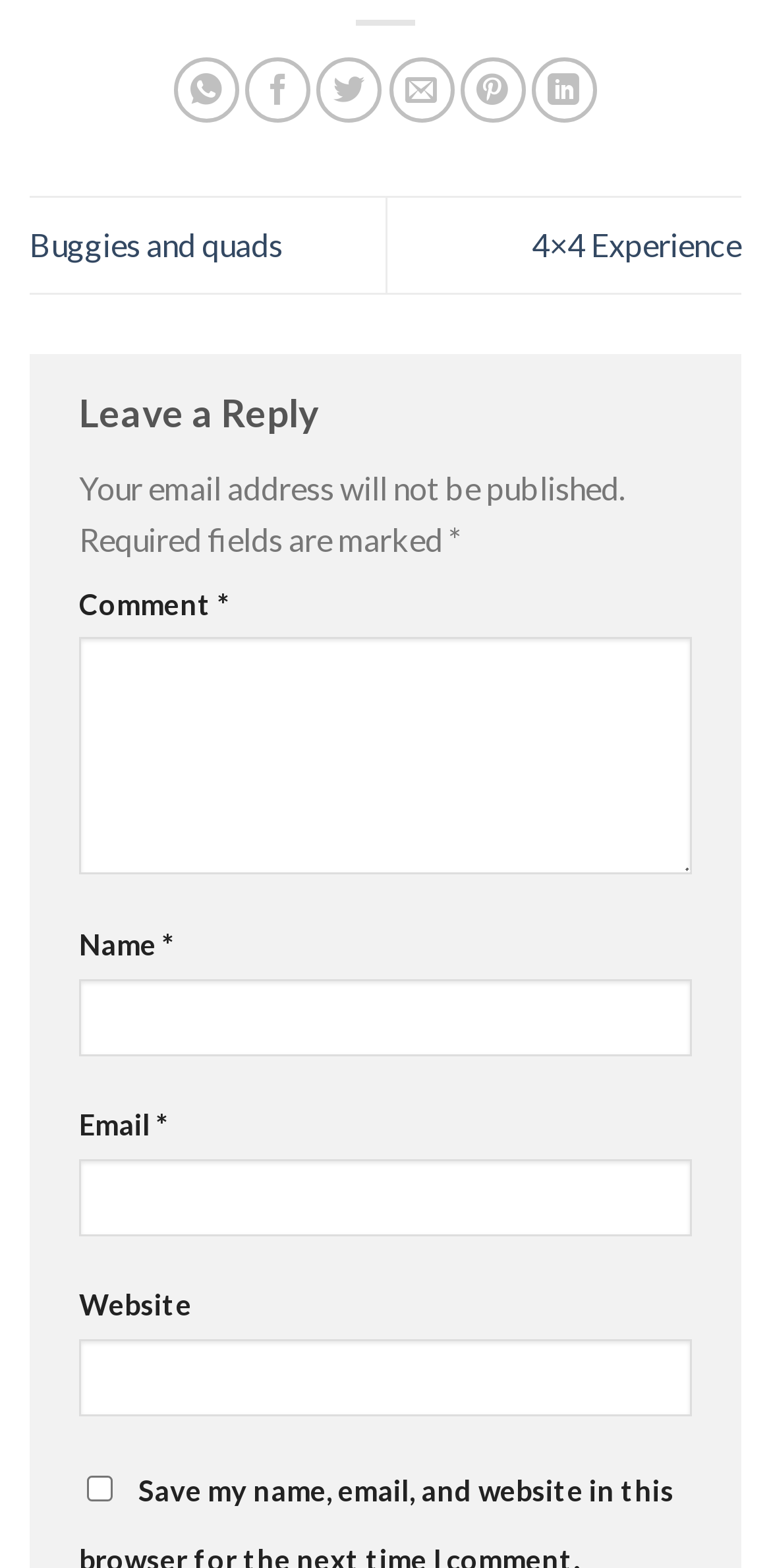Using the webpage screenshot and the element description 4×4 Experience, determine the bounding box coordinates. Specify the coordinates in the format (top-left x, top-left y, bottom-right x, bottom-right y) with values ranging from 0 to 1.

[0.69, 0.144, 0.962, 0.168]